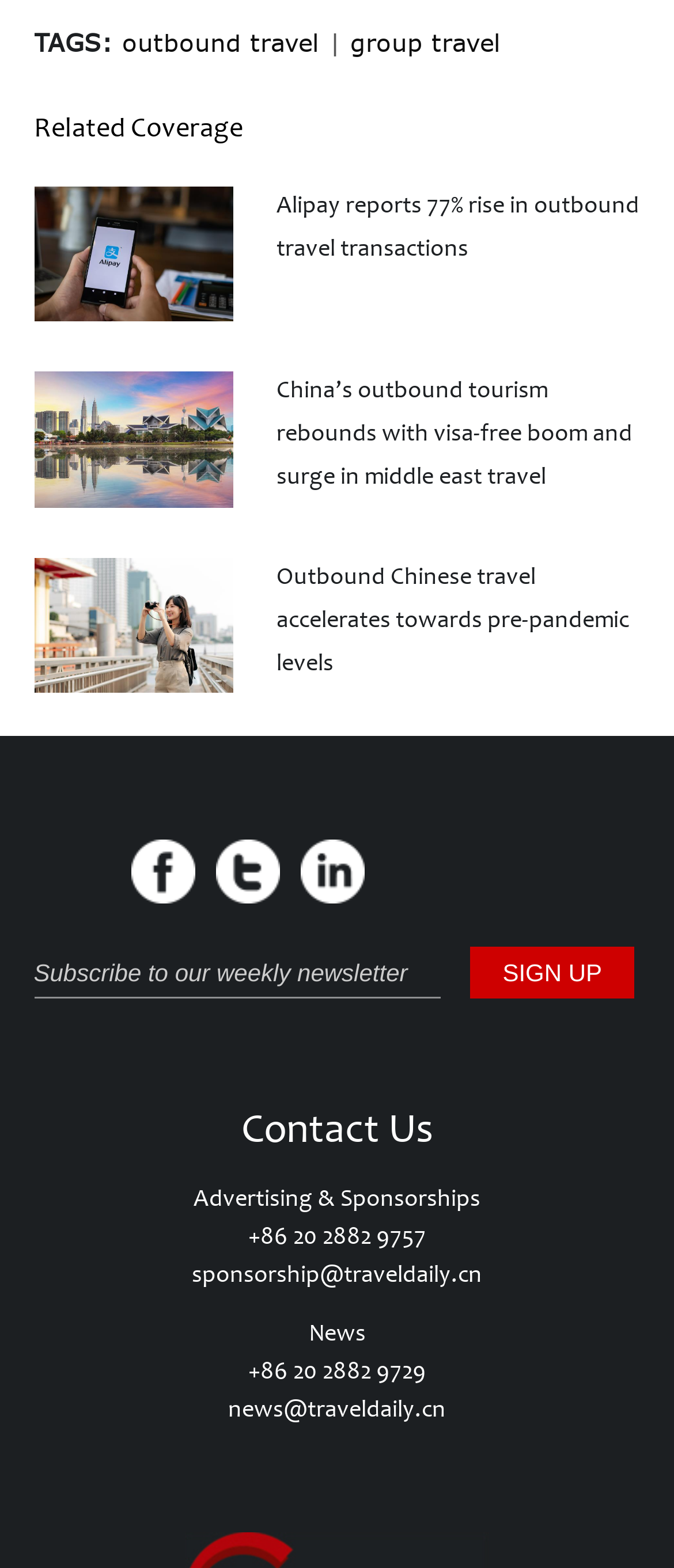What is the purpose of the textbox?
Please respond to the question with a detailed and thorough explanation.

The purpose of the textbox is to allow users to subscribe to the weekly newsletter, as indicated by the text 'Subscribe to our weekly newsletter' with bounding box coordinates [0.05, 0.605, 0.653, 0.637] and the 'SIGN UP' button next to it.